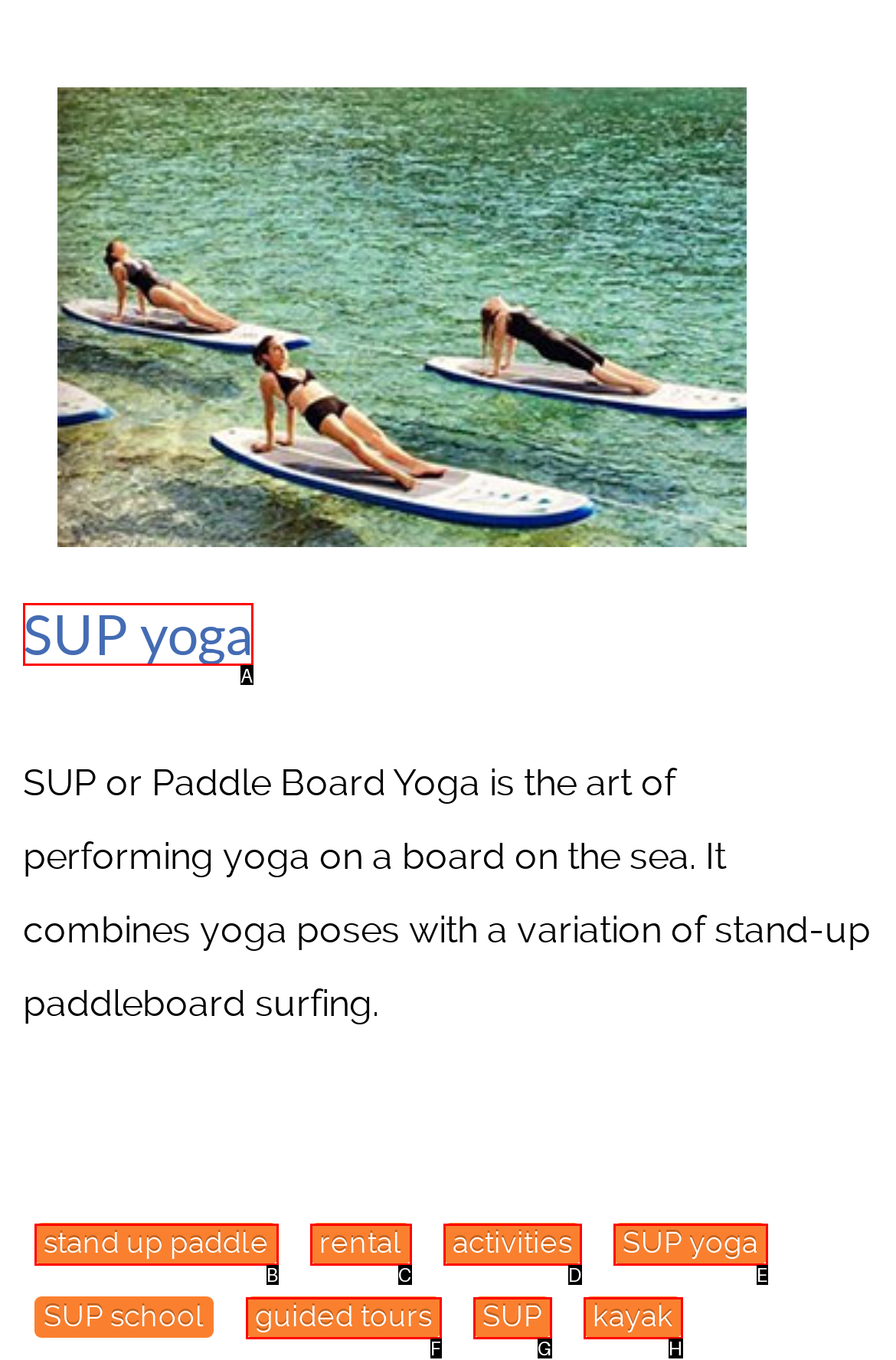Which UI element corresponds to this description: SUP yoga
Reply with the letter of the correct option.

E